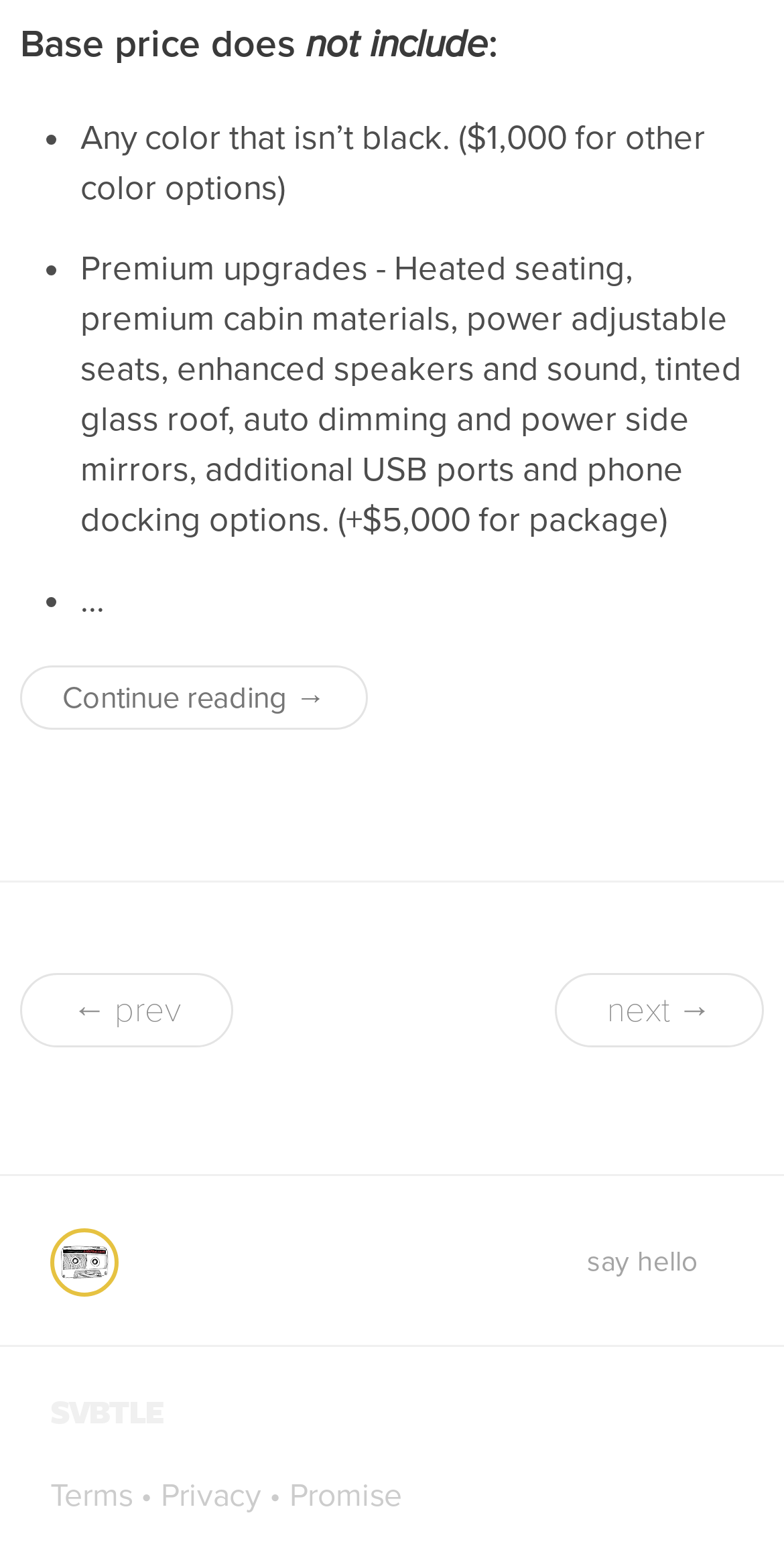Locate the bounding box coordinates of the element you need to click to accomplish the task described by this instruction: "Contact us".

[0.703, 0.797, 0.936, 0.826]